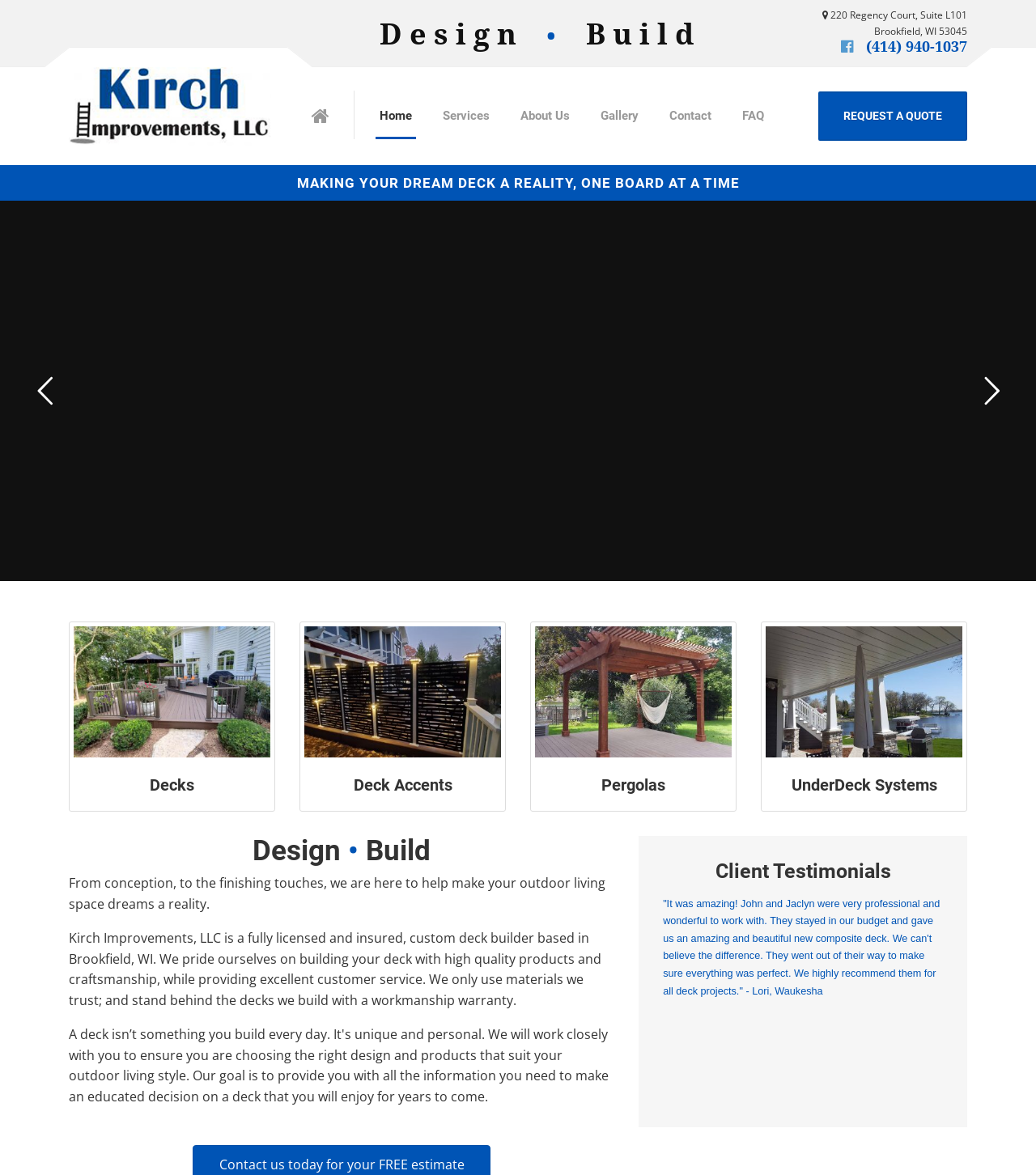Please specify the coordinates of the bounding box for the element that should be clicked to carry out this instruction: "Click on the 'Home' link". The coordinates must be four float numbers between 0 and 1, formatted as [left, top, right, bottom].

[0.352, 0.057, 0.412, 0.14]